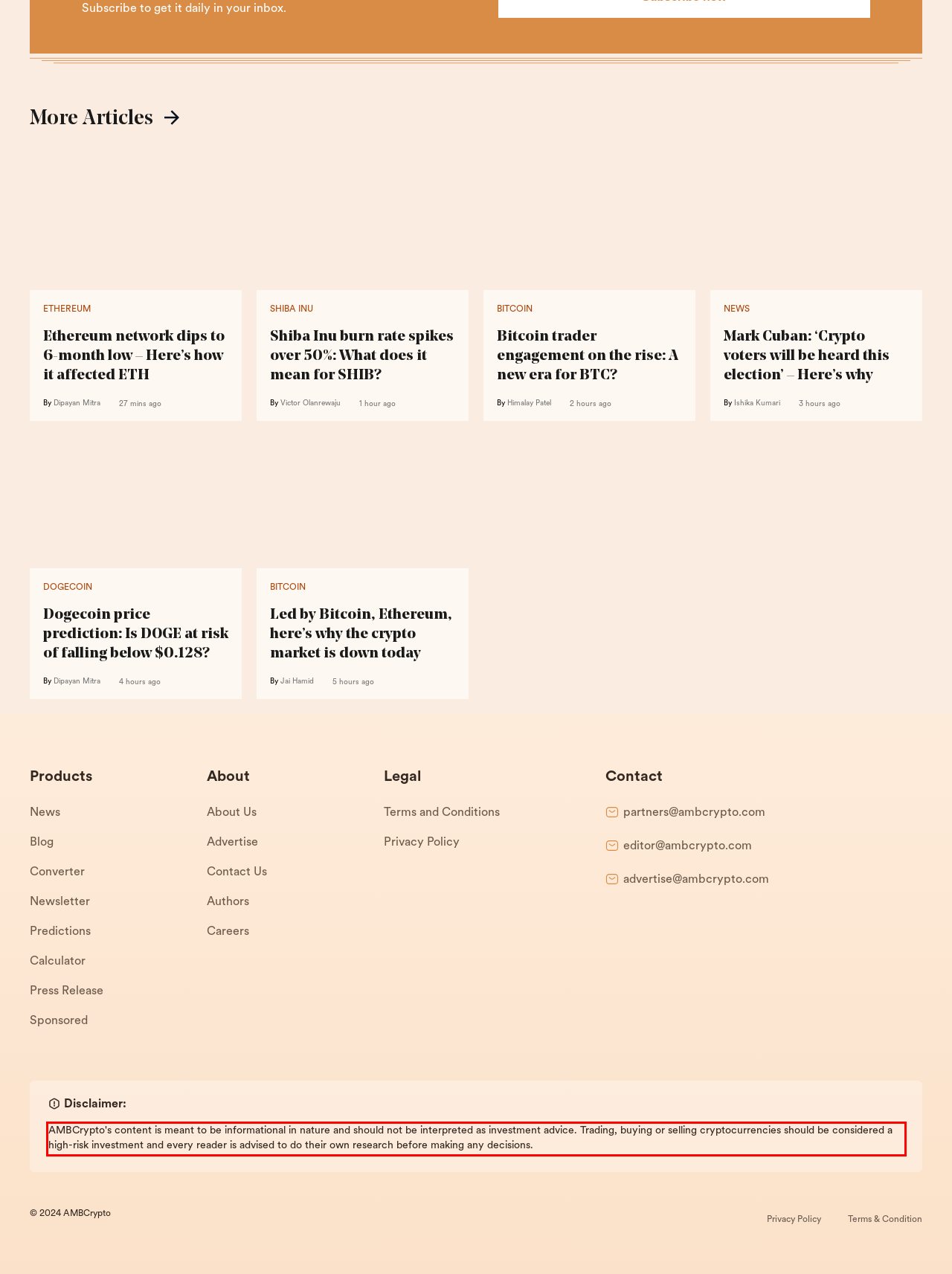Given a webpage screenshot, locate the red bounding box and extract the text content found inside it.

AMBCrypto's content is meant to be informational in nature and should not be interpreted as investment advice. Trading, buying or selling cryptocurrencies should be considered a high-risk investment and every reader is advised to do their own research before making any decisions.